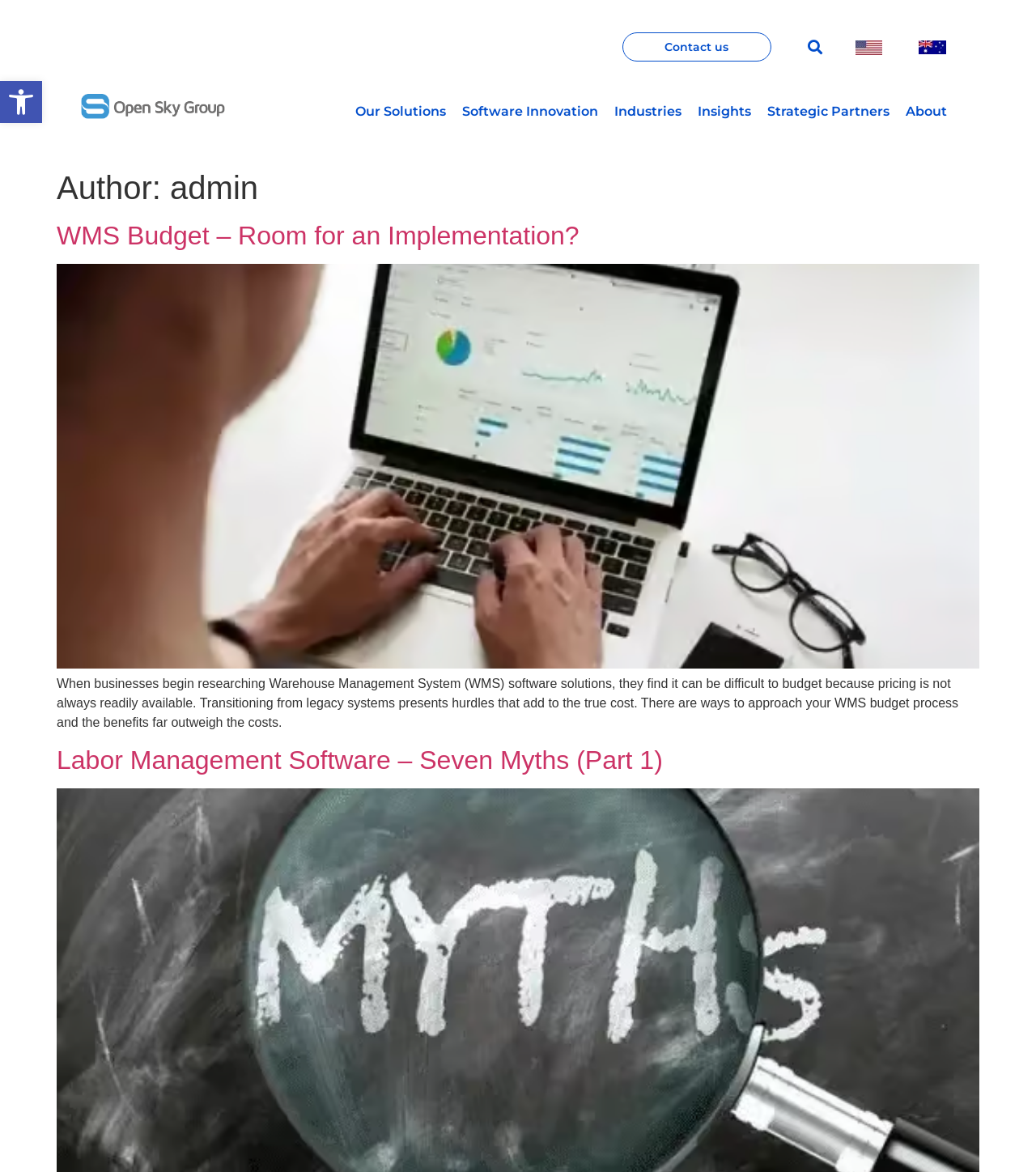Could you find the bounding box coordinates of the clickable area to complete this instruction: "View Our Solutions"?

[0.335, 0.08, 0.438, 0.11]